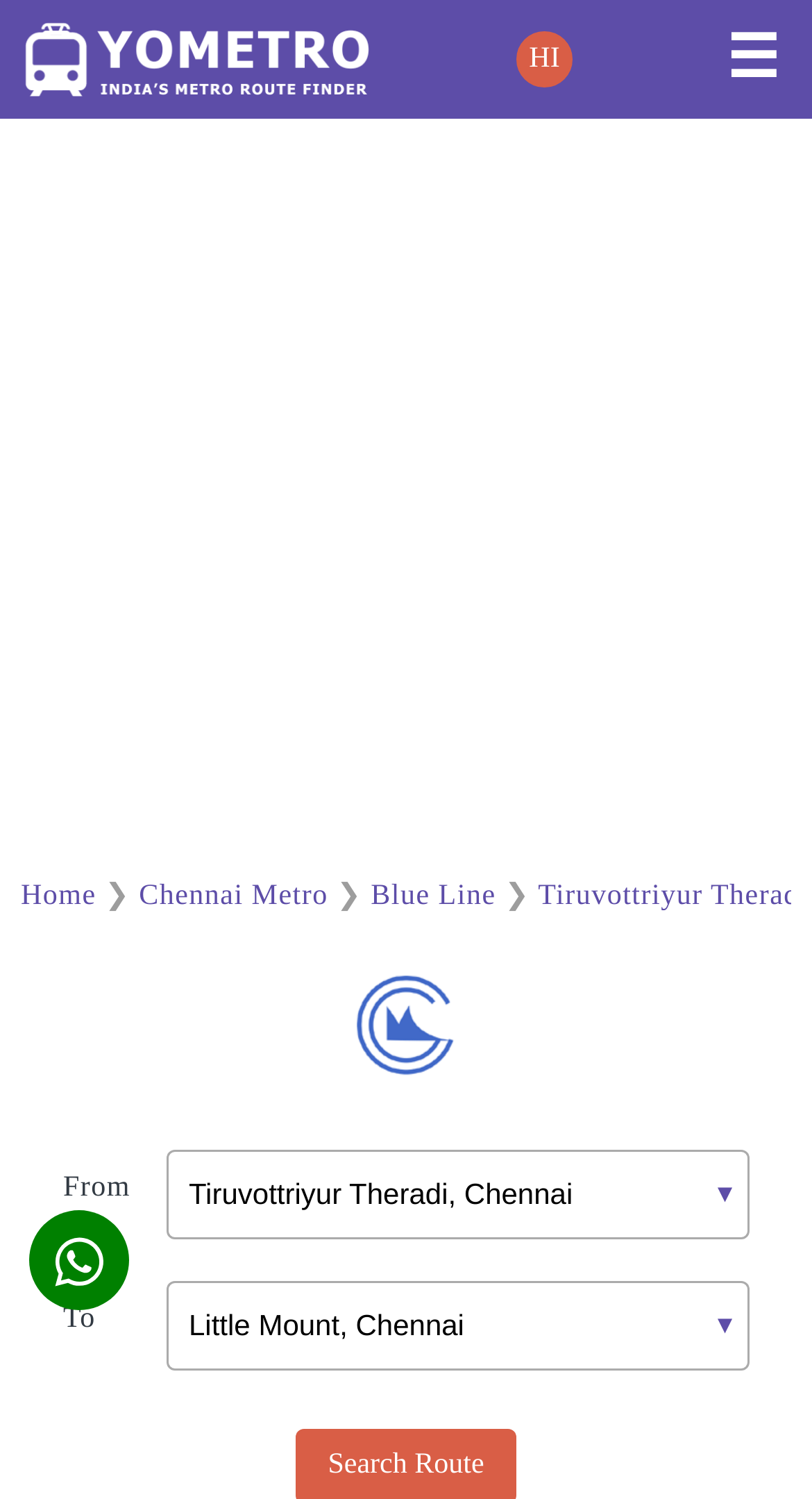Identify the bounding box for the UI element described as: "name="selectfrom" value="Tiruvottriyur Theradi, Chennai"". The coordinates should be four float numbers between 0 and 1, i.e., [left, top, right, bottom].

[0.204, 0.76, 0.845, 0.827]